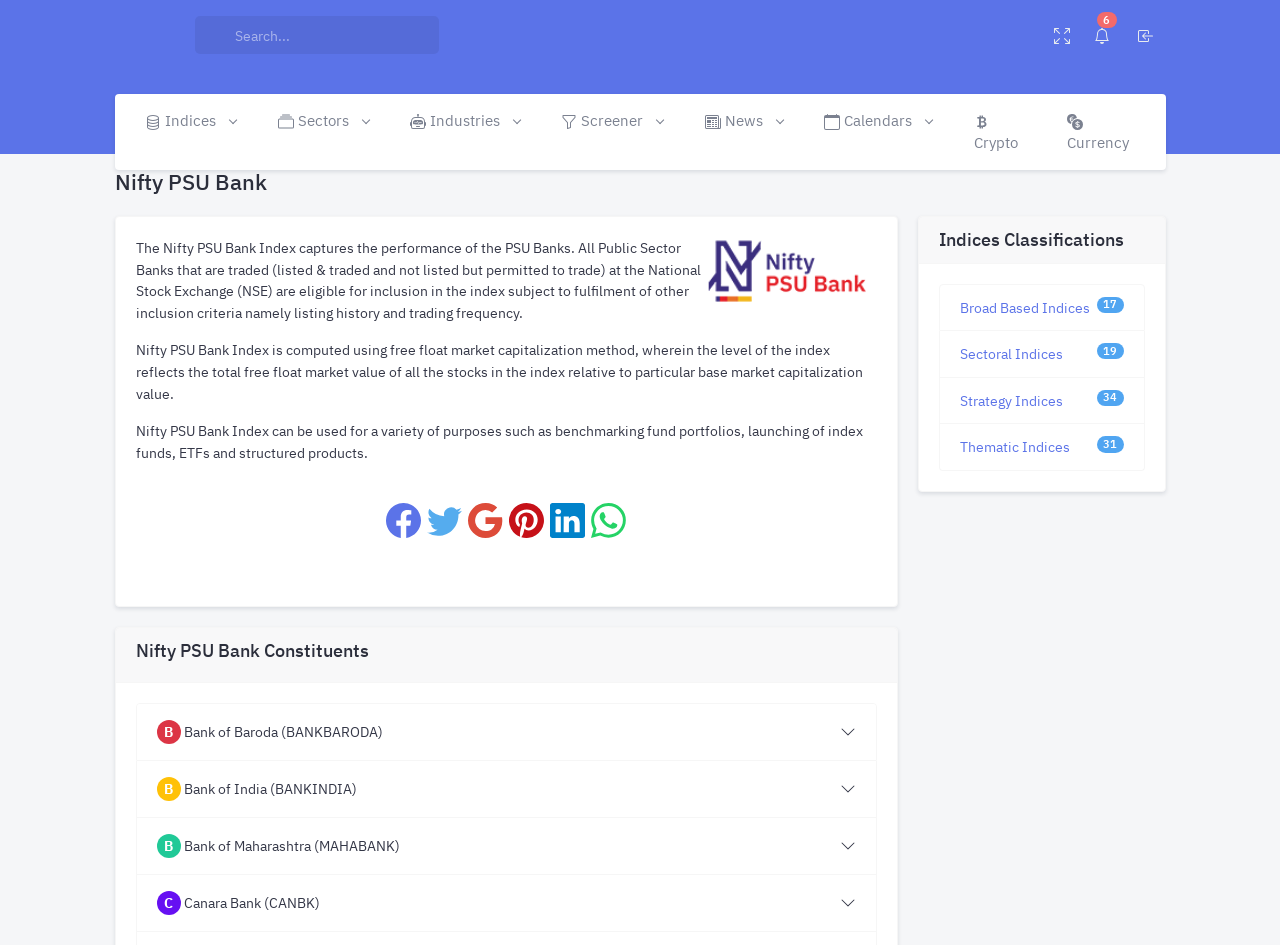Can you find and generate the webpage's heading?

Nifty PSU Bank